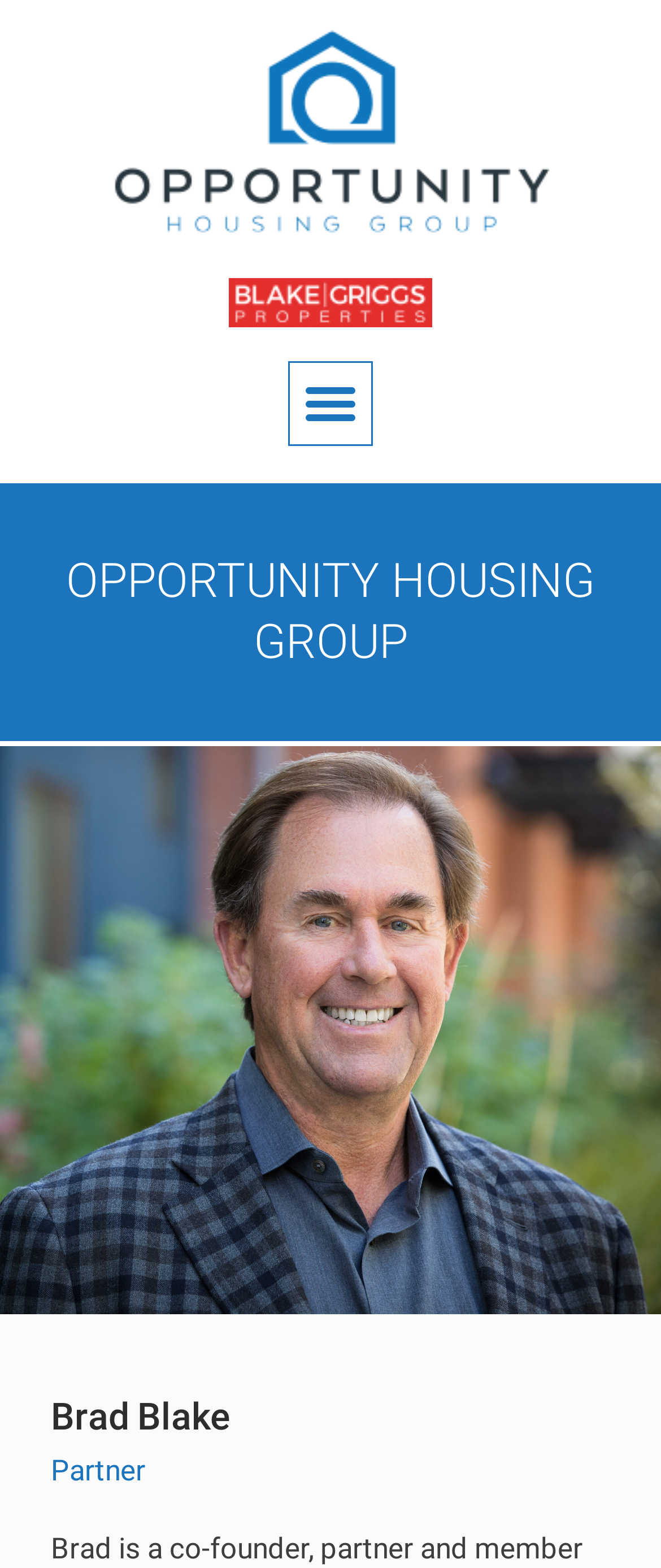Reply to the question with a single word or phrase:
What is the logo of Opportunity Housing Group?

cropped-Opportunity-Housing-Group-Logo.png